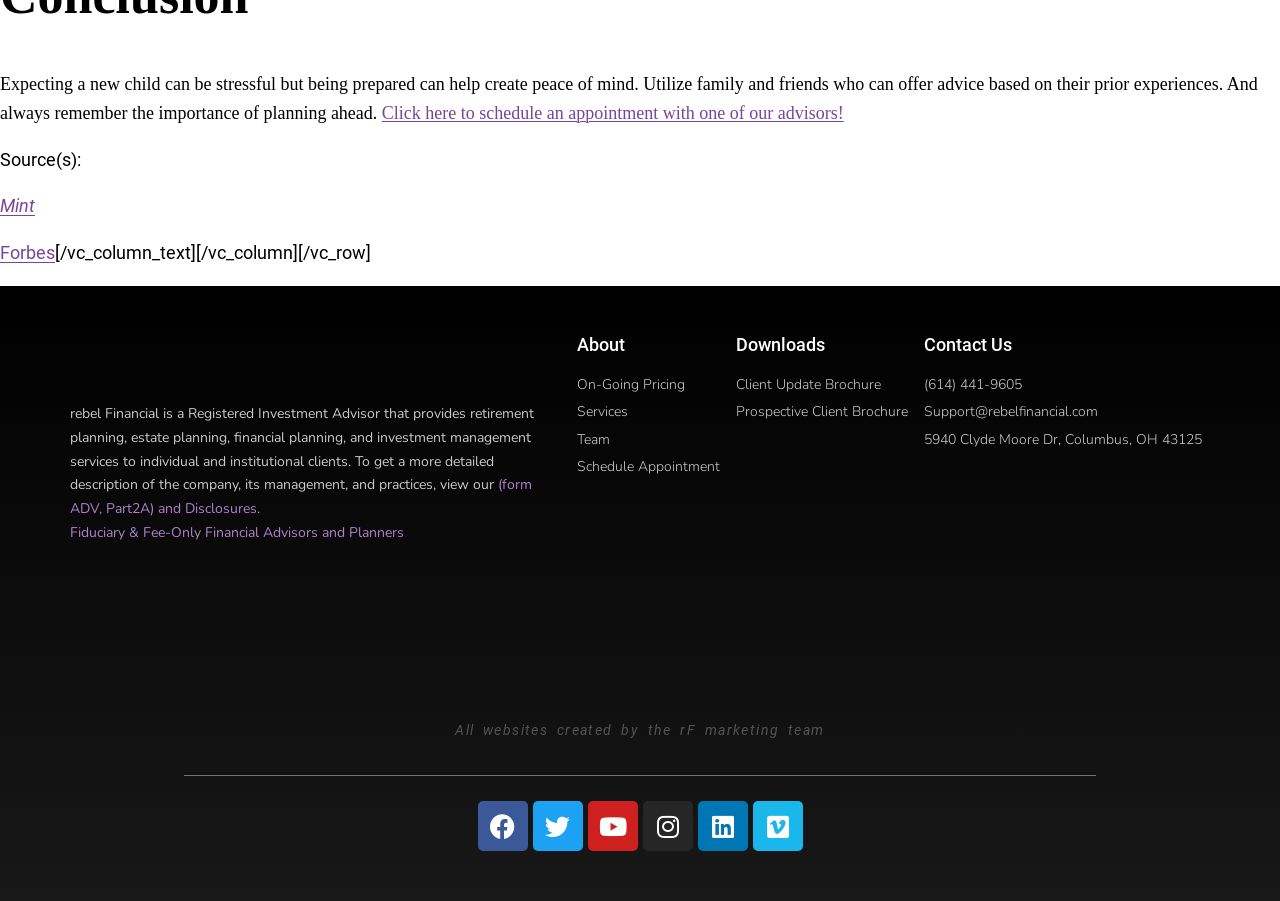Identify the bounding box coordinates for the region to click in order to carry out this instruction: "Learn more about rebel Financial". Provide the coordinates using four float numbers between 0 and 1, formatted as [left, top, right, bottom].

[0.055, 0.448, 0.417, 0.549]